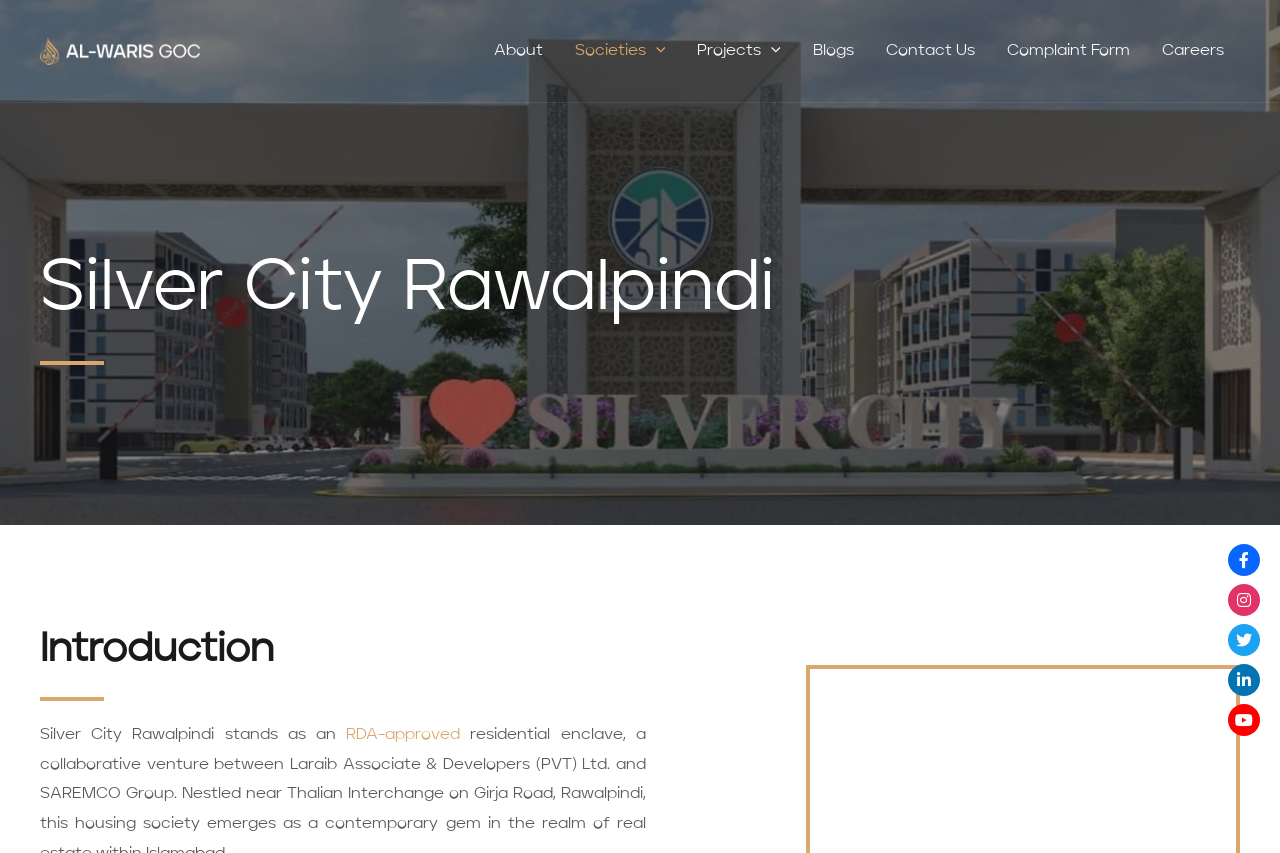Respond to the following query with just one word or a short phrase: 
What is the type of plots offered by the society?

Commercial & Residential